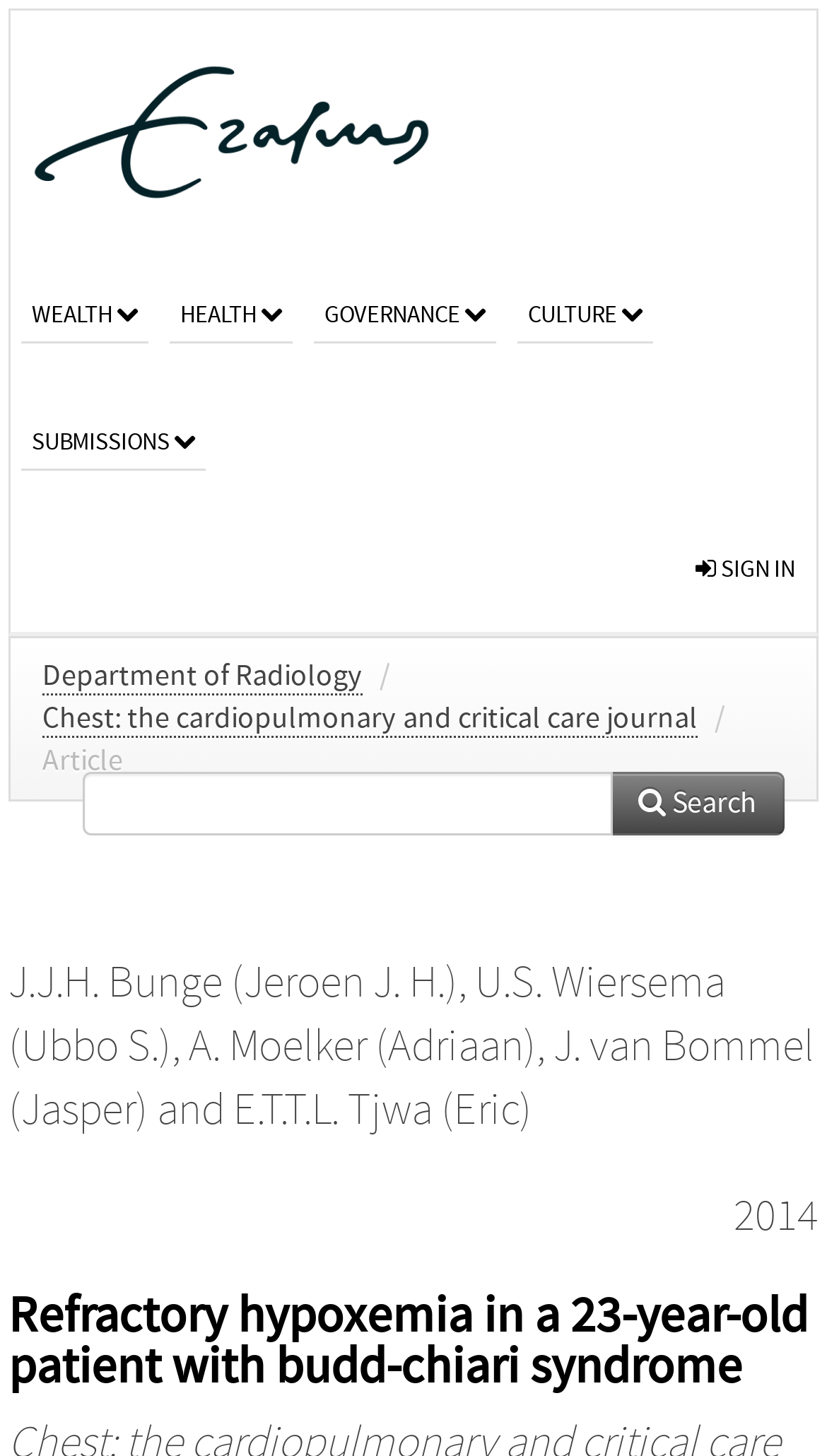Find the bounding box coordinates of the clickable area required to complete the following action: "go to department of radiology".

[0.051, 0.453, 0.438, 0.477]